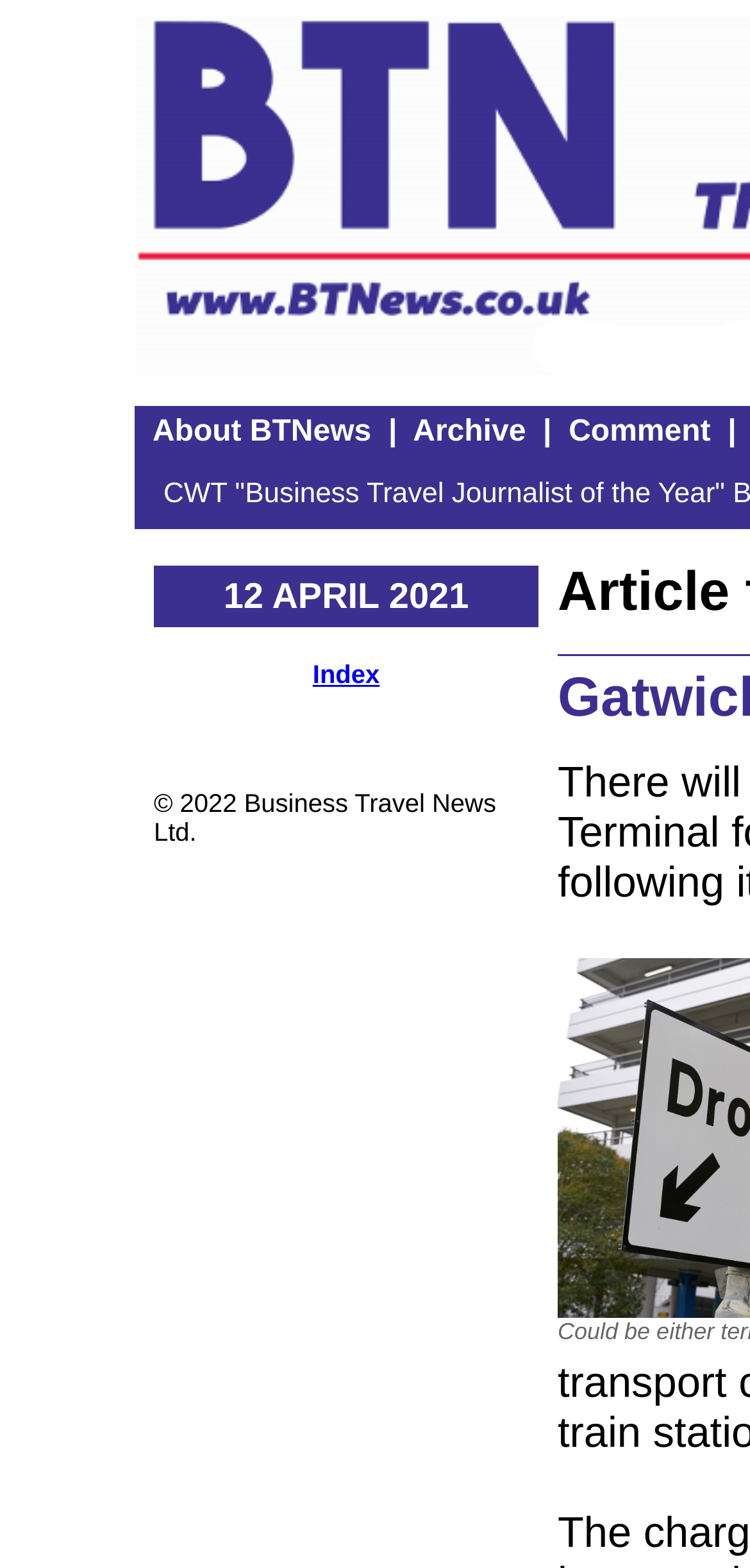Is there a link to an 'Index' page?
Based on the screenshot, provide your answer in one word or phrase.

Yes